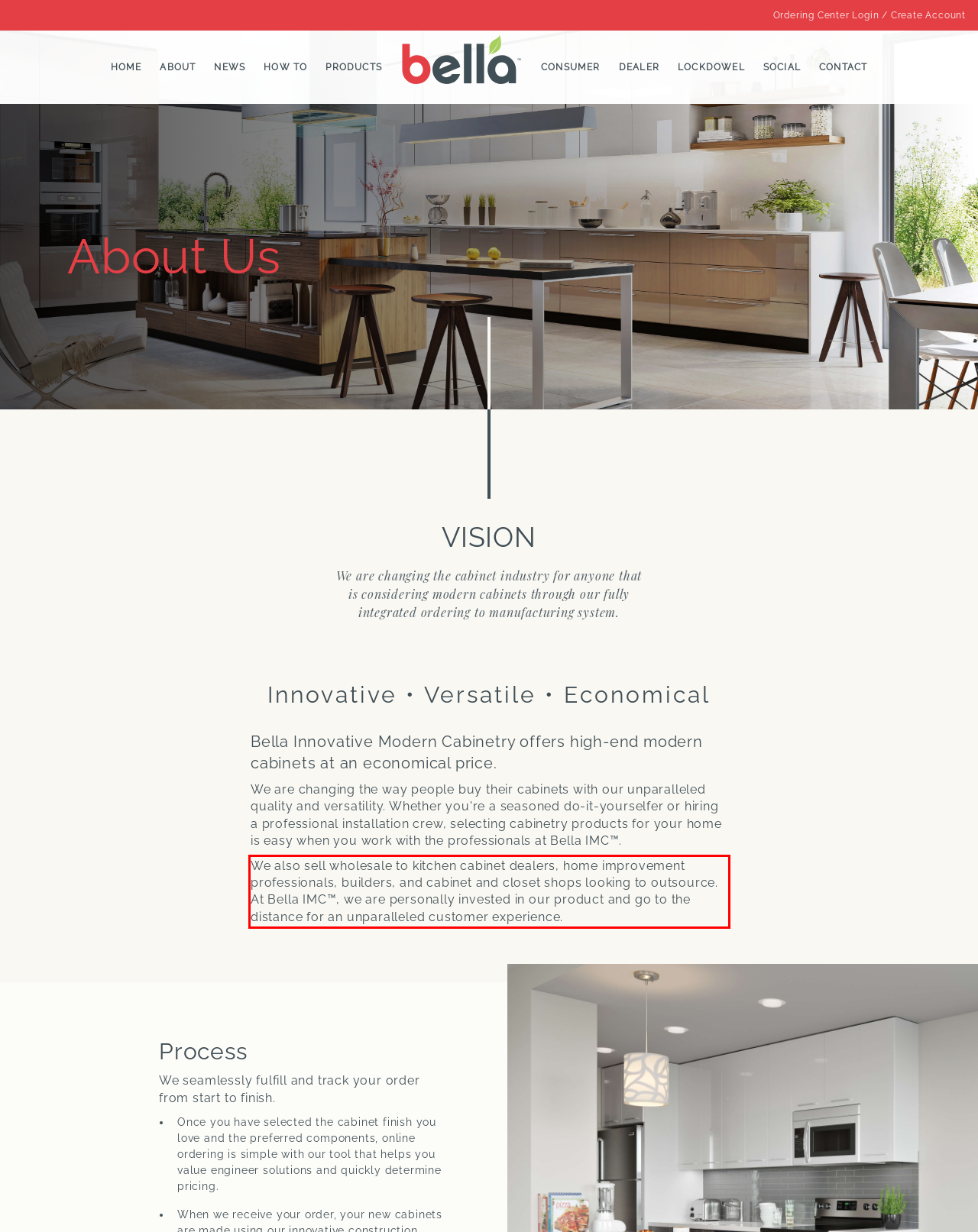Your task is to recognize and extract the text content from the UI element enclosed in the red bounding box on the webpage screenshot.

We also sell wholesale to kitchen cabinet dealers, home improvement professionals, builders, and cabinet and closet shops looking to outsource. At Bella IMC™, we are personally invested in our product and go to the distance for an unparalleled customer experience.